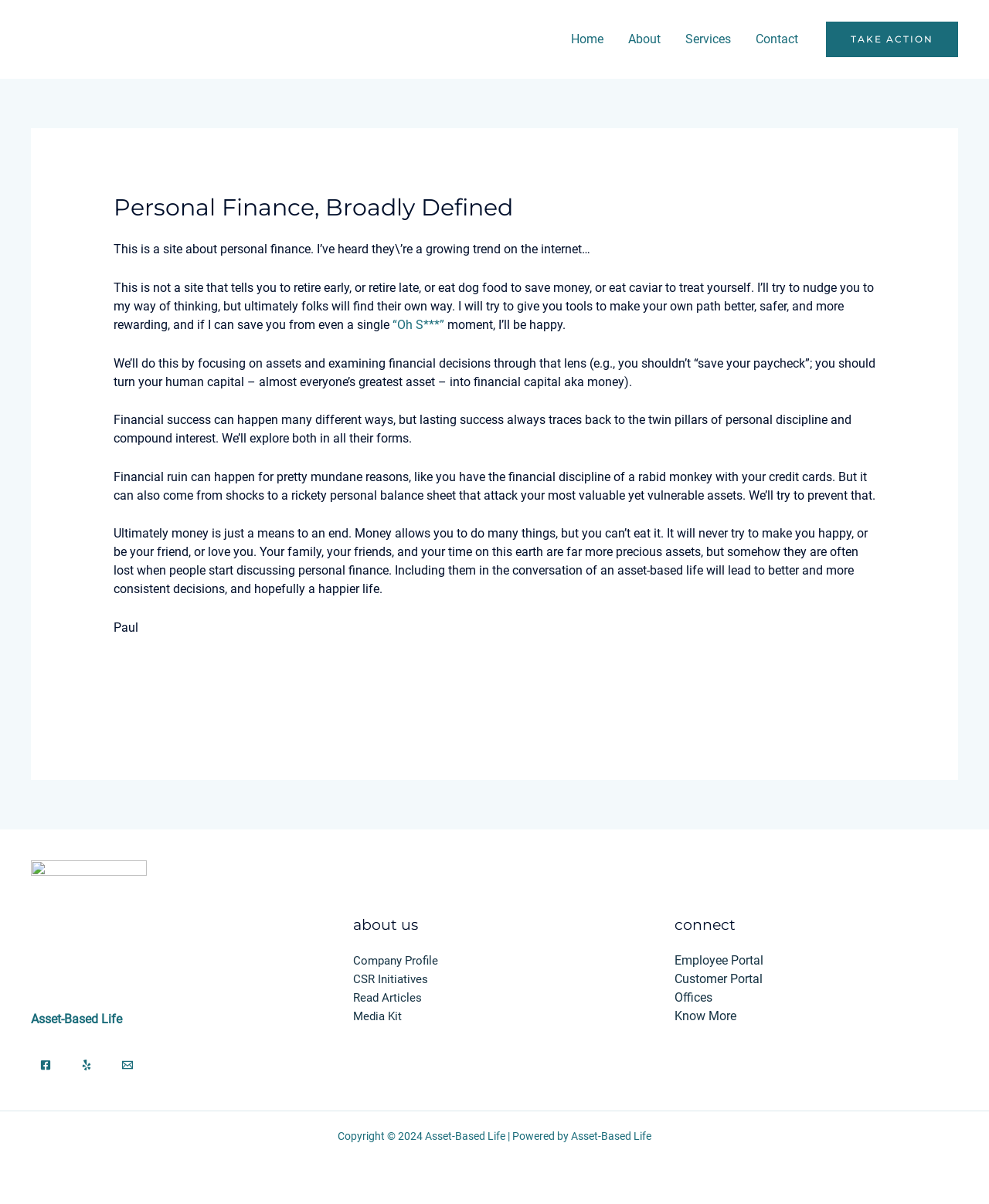Provide a thorough description of the webpage you see.

This webpage is about personal finance, with a focus on assets and examining financial decisions through that lens. The page has a navigation section at the top, which includes links to "Home", "About", "Services", and "Contact". On the top right, there is a prominent call-to-action button "TAKE ACTION".

The main content of the page is divided into several sections. The first section has a heading "Personal Finance, Broadly Defined" and a brief introduction to the site's approach to personal finance. This is followed by several paragraphs of text that discuss the site's philosophy and goals, including the importance of personal discipline and compound interest, and the need to consider non-financial assets such as family, friends, and time.

Below the main content, there are three footer widgets. The first footer widget has links to "about us" and includes sub-links to "Company Profile", "CSR Initiatives", "Read Articles", and "Media Kit". The second footer widget has links to "connect" and includes sub-links to "Employee Portal", "Customer Portal", "Offices", and "Know More". The third footer widget has a heading "Asset-Based Life" and a link to "Facebook", "Yelp", and "Email", each with a corresponding image.

At the very bottom of the page, there is a copyright notice that reads "Copyright © 2024 Asset-Based Life | Powered by Asset-Based Life".